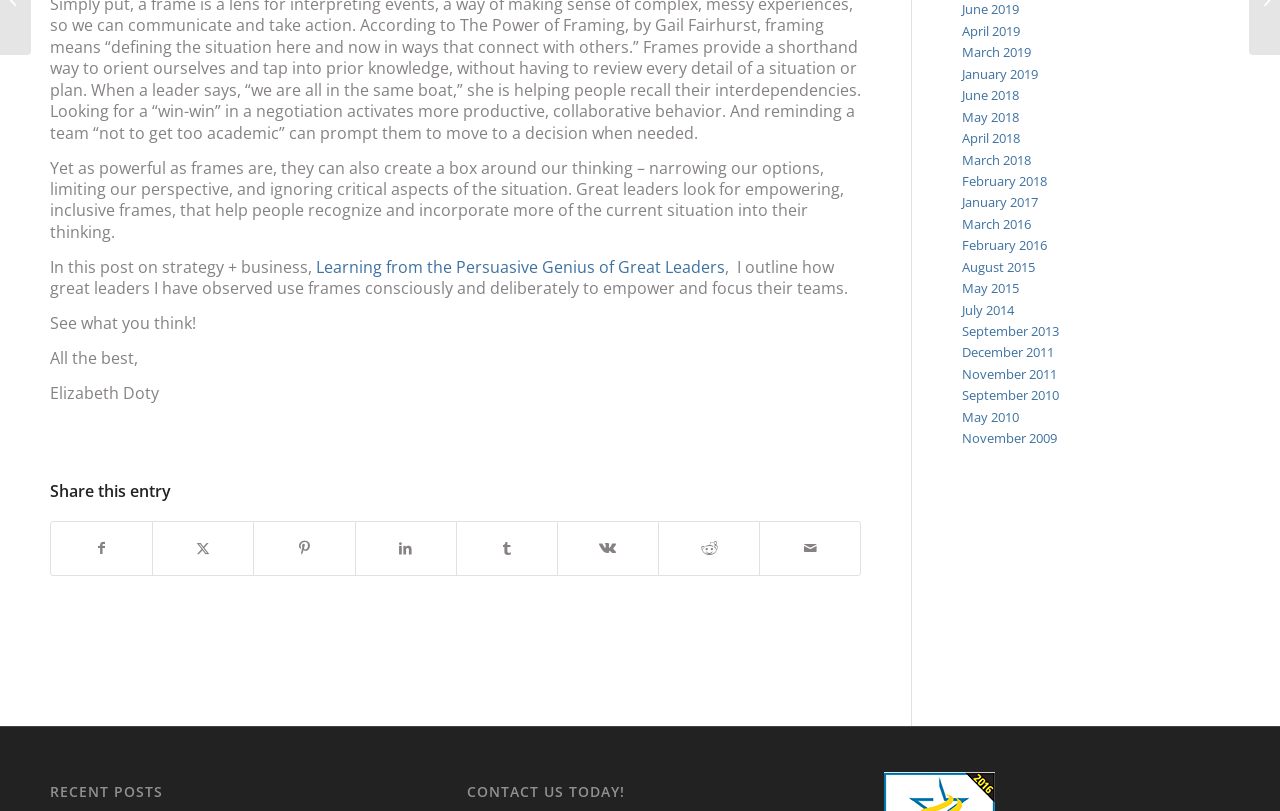Extract the bounding box coordinates for the HTML element that matches this description: "alt="Men's Brooks Launch GTS 10"". The coordinates should be four float numbers between 0 and 1, i.e., [left, top, right, bottom].

None